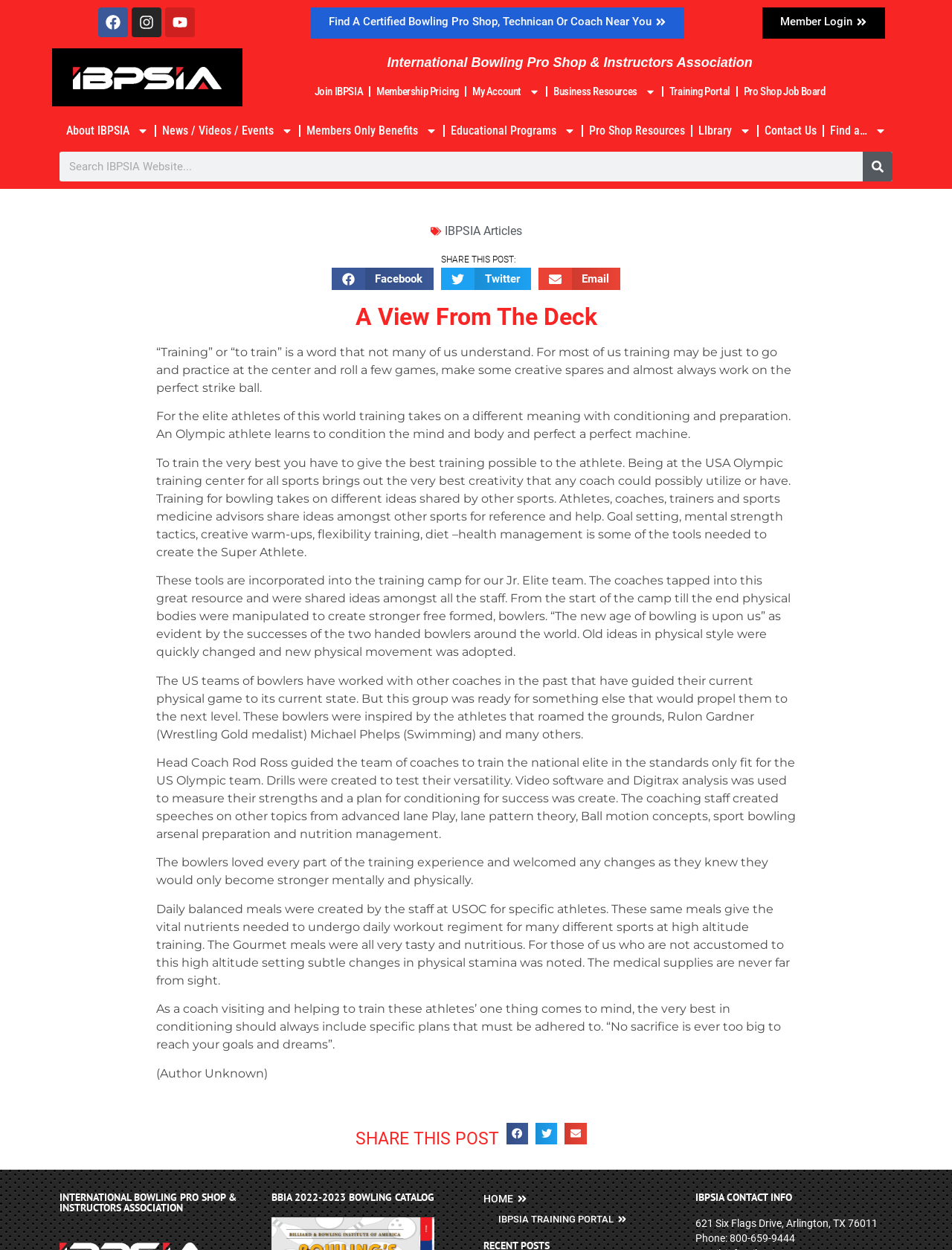Find the bounding box coordinates for the area that must be clicked to perform this action: "Learn more about IBPSIA membership pricing".

[0.389, 0.061, 0.488, 0.085]